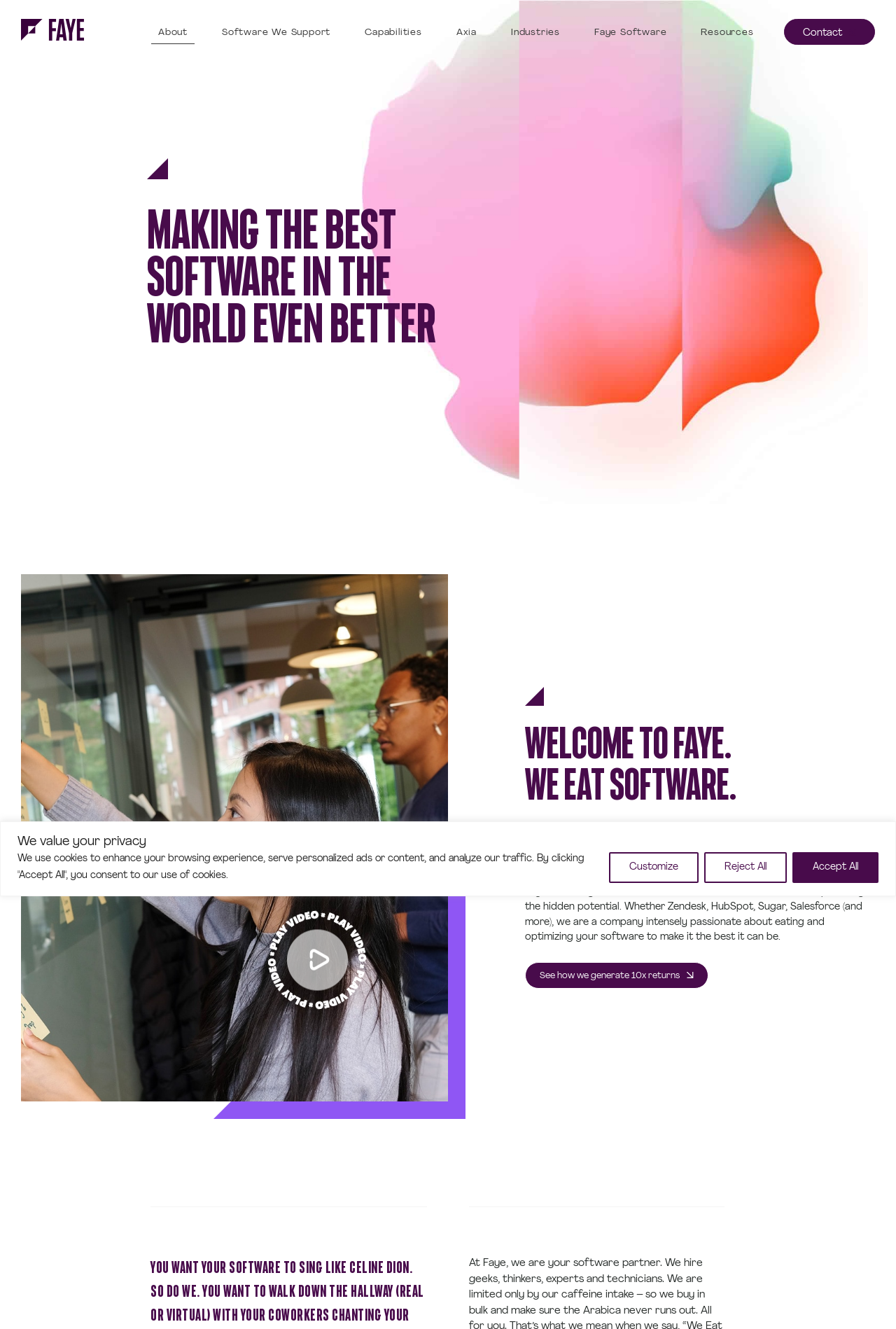Determine the bounding box for the described HTML element: "Accept All". Ensure the coordinates are four float numbers between 0 and 1 in the format [left, top, right, bottom].

[0.884, 0.641, 0.98, 0.664]